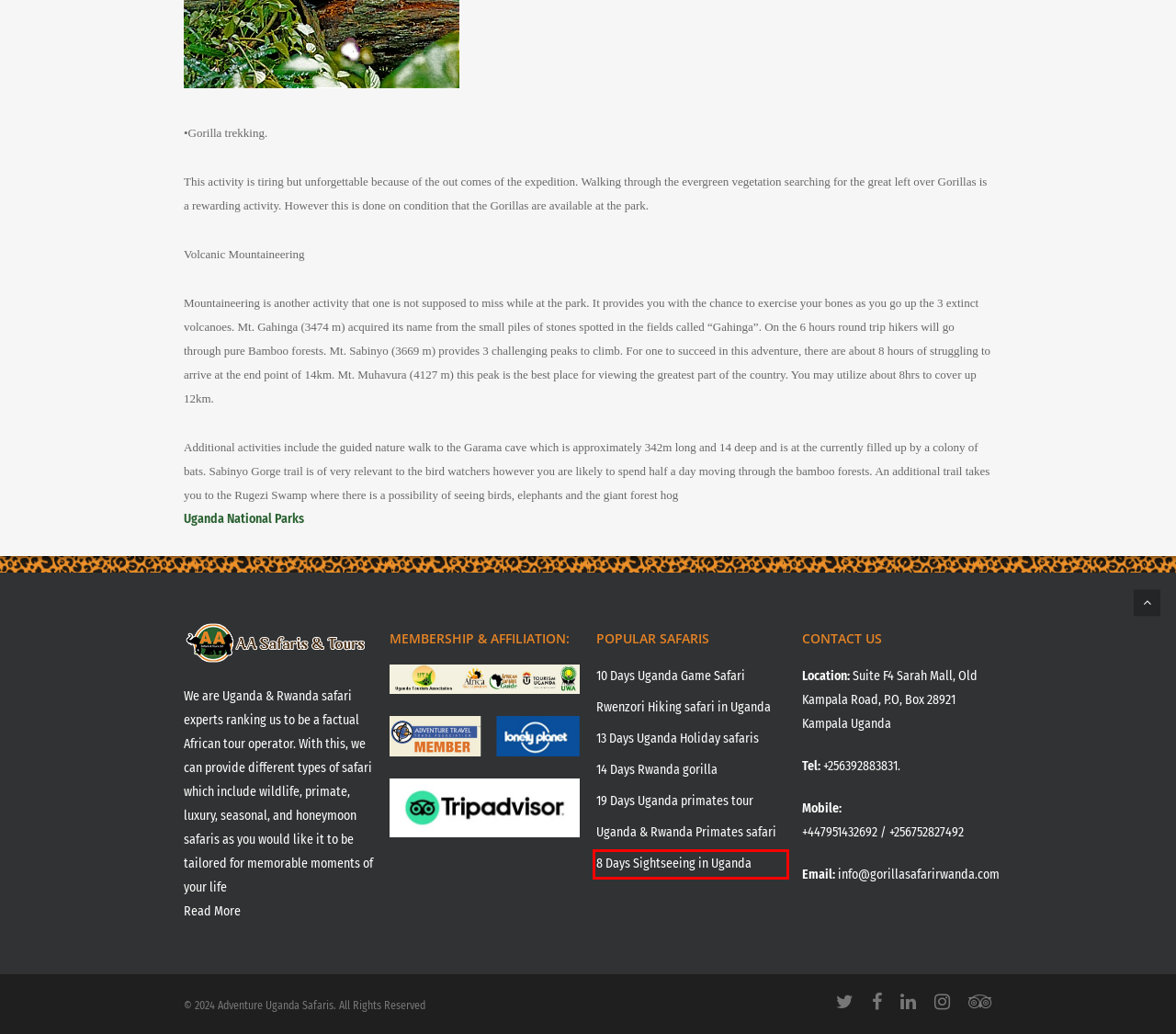You have received a screenshot of a webpage with a red bounding box indicating a UI element. Please determine the most fitting webpage description that matches the new webpage after clicking on the indicated element. The choices are:
A. Kenya Safaris - Adventure Uganda Safaris
B. Uganda and Rwanda primates and wildlife safari- 25 days - Adventure Uganda Safaris
C. Sightseeing in Safari Uganda - Adventure Uganda Safaris
D. Rwanda Gorilla Trekking Safari 4 days - Adventure Uganda Safaris
E. Uganda primates watching tour- 19 days - Adventure Uganda Safaris
F. Best of Rwanda gorilla safari – 14 DAYS - Adventure Uganda Safaris
G. 13 days Uganda safari holiday - Adventure Uganda Safaris
H. Igongo cultural centre -Mbarara Uganda - Adventure Uganda Safaris

C